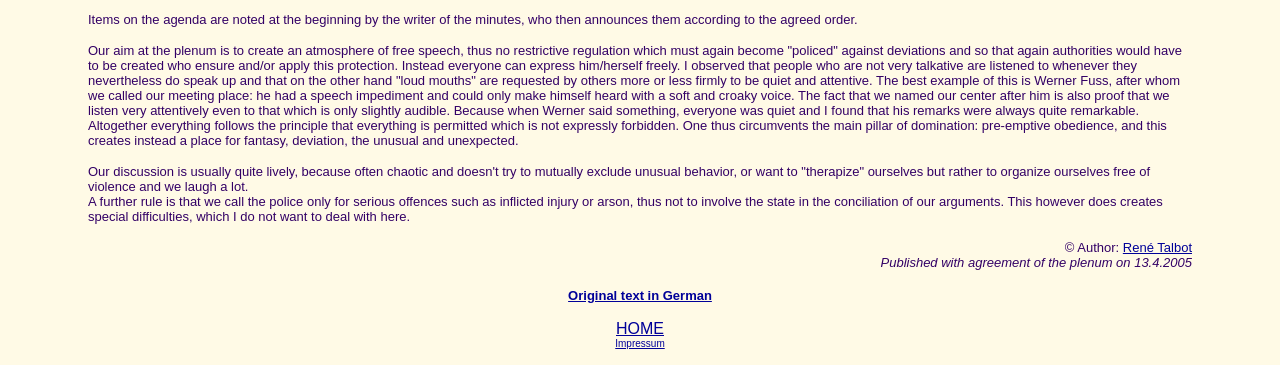What is the goal of the plenum's discussion?
Deliver a detailed and extensive answer to the question.

The goal of the plenum's discussion is to organize themselves free of violence, as mentioned in the text, where it says 'we try to organize ourselves free of violence and we laugh a lot'.